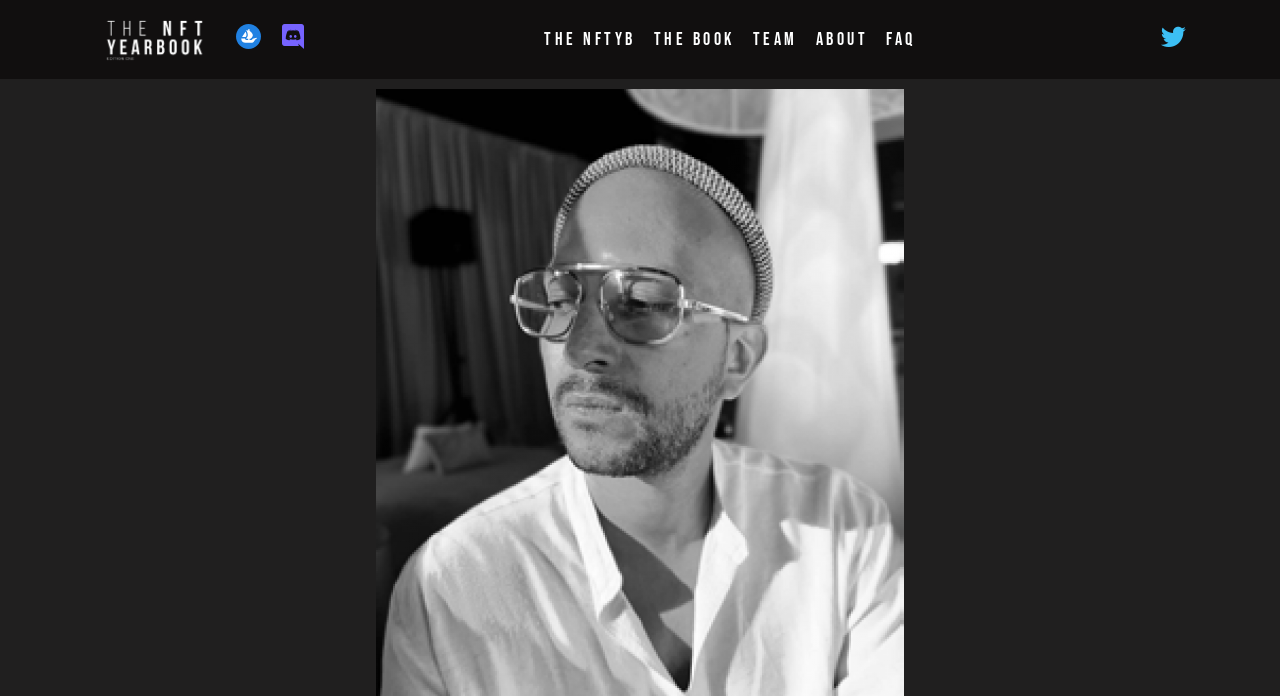Offer an in-depth caption of the entire webpage.

The webpage is about NIZZAR BEN CHEKROUNE and The NFT Yearbook. At the top, there are six links aligned horizontally, including "The NFTYB", "The Book", "Team", "About", and "FAQ". These links are positioned near the top of the page, with "The NFTYB" on the left and "FAQ" on the right. 

Below these links, there are three more links, but they do not have any text descriptions. The first one is positioned on the left side, the second one is in the middle, and the third one is on the right side. Each of these links contains an image. The images are relatively small and are positioned near the top of the page.